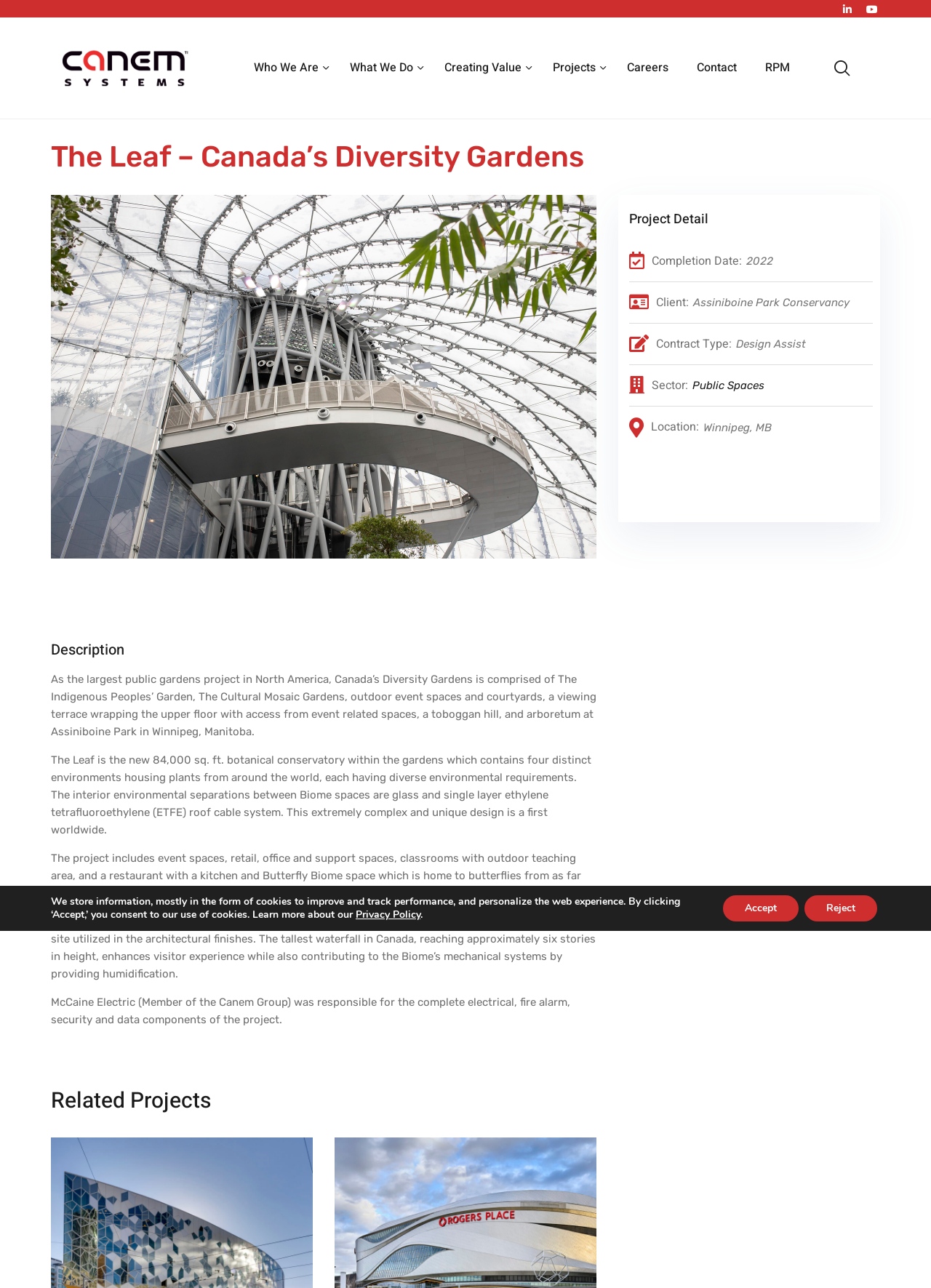Explain in detail what you observe on this webpage.

This webpage is about The Leaf, a botanical conservatory within Canada's Diversity Gardens in Winnipeg, Manitoba. At the top right corner, there are several social media links and a search icon. Below them, there is a navigation menu with links to "Who We Are", "What We Do", "Creating Value", "Projects", "Careers", "Contact", and "RPM".

On the left side, there is a logo and a title "The Leaf – Canada’s Diversity Gardens". Below the title, there is a disabled button and a tab panel. On the right side of the tab panel, there is an enabled button.

The main content of the webpage is divided into several sections. The first section has a heading "Description" and provides a detailed description of Canada's Diversity Gardens and The Leaf. The description is divided into four paragraphs, each describing a different aspect of the project.

Below the description, there is a section with a heading "Related Projects". Following this section, there is a "Project Detail" section with several headings and static text, including "Completion Date", "Client", "Contract Type", "Sector", and "Location". The values for these headings are "2022", "Assiniboine Park Conservancy", "Design Assist", "Public Spaces", and "Winnipeg, MB", respectively.

At the bottom of the webpage, there is a GDPR Cookie Banner with a static text describing the use of cookies, a link to the "Privacy Policy", and two buttons, "Accept" and "Reject".